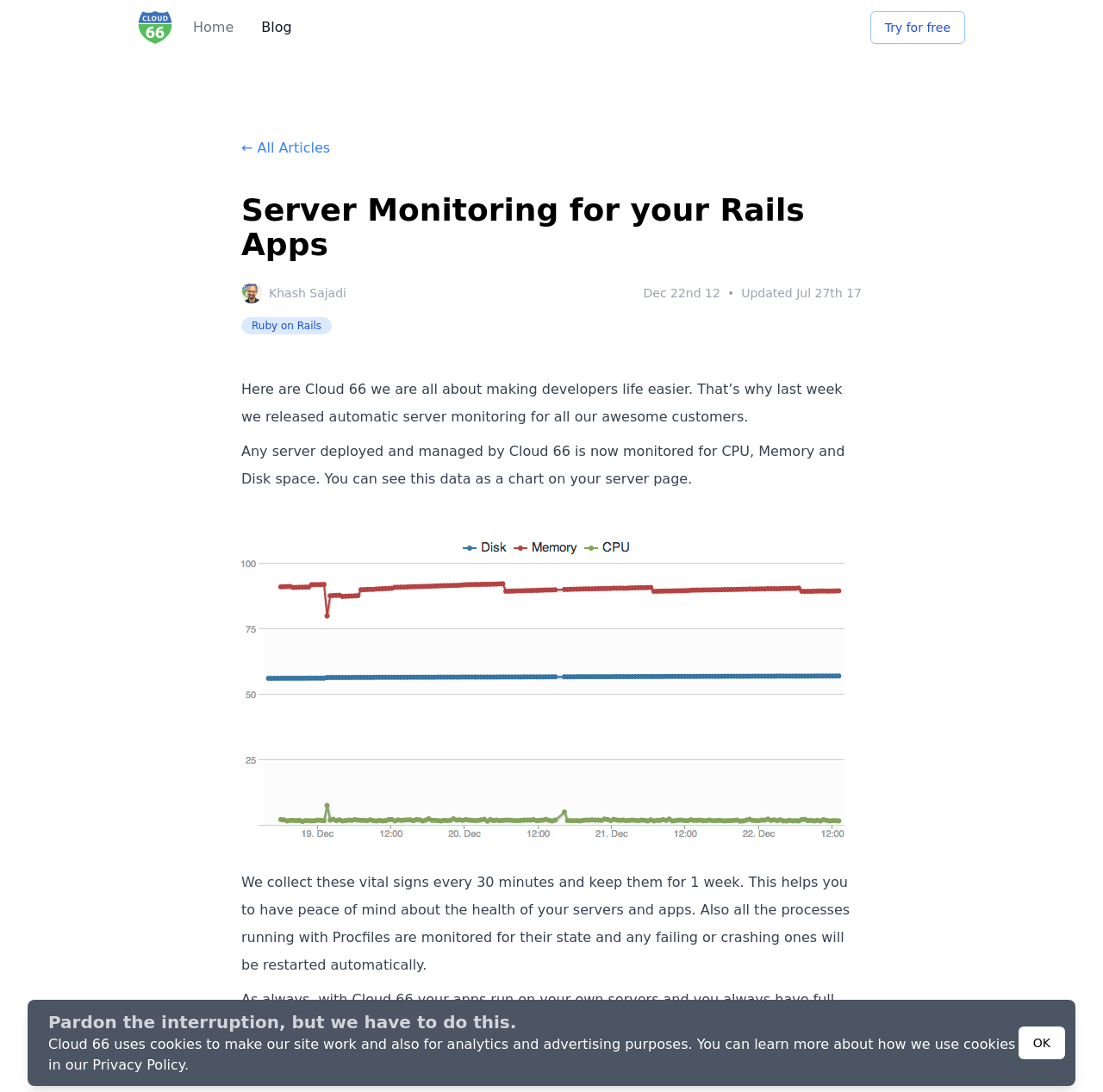Give a one-word or one-phrase response to the question: 
What is Cloud 66 about?

Making developers' life easier